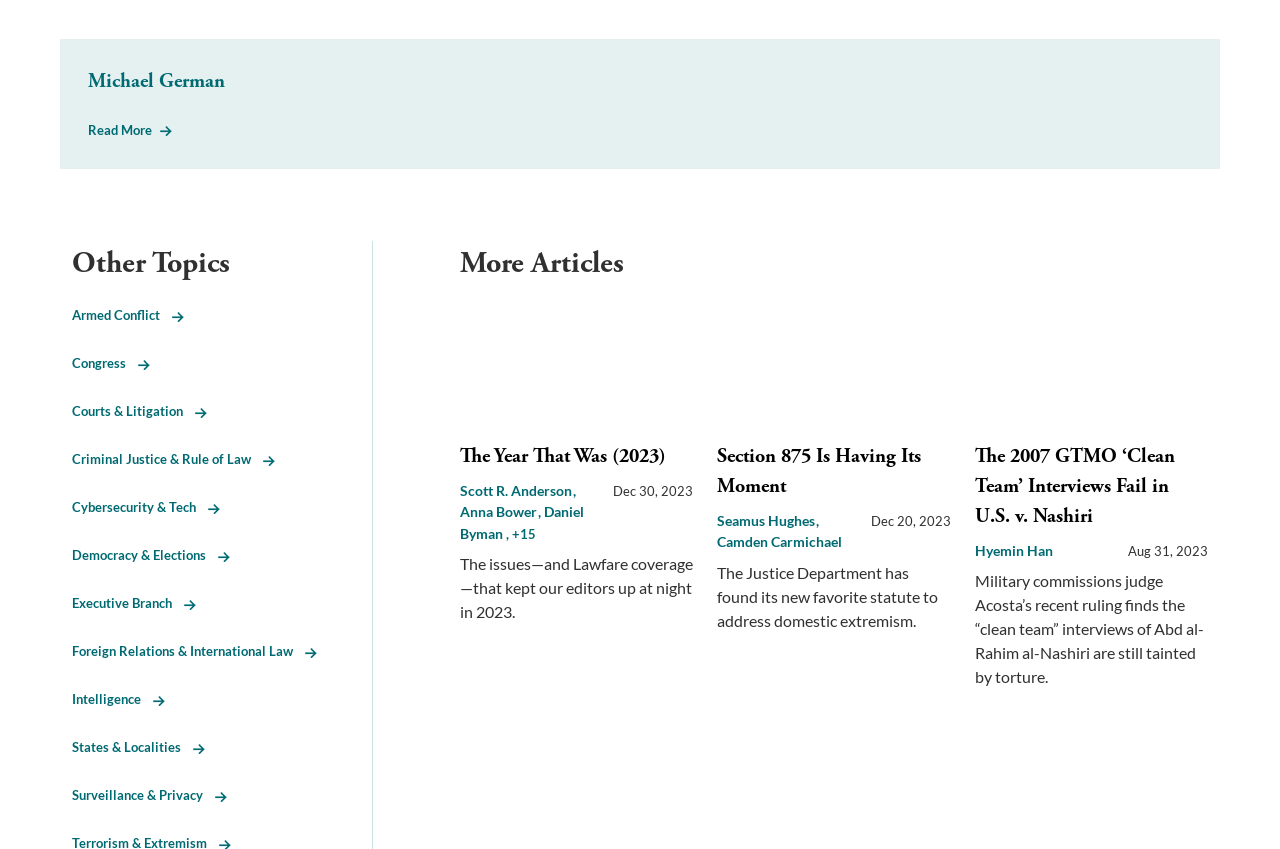Please determine the bounding box coordinates of the section I need to click to accomplish this instruction: "Read more about Michael German".

[0.069, 0.081, 0.176, 0.111]